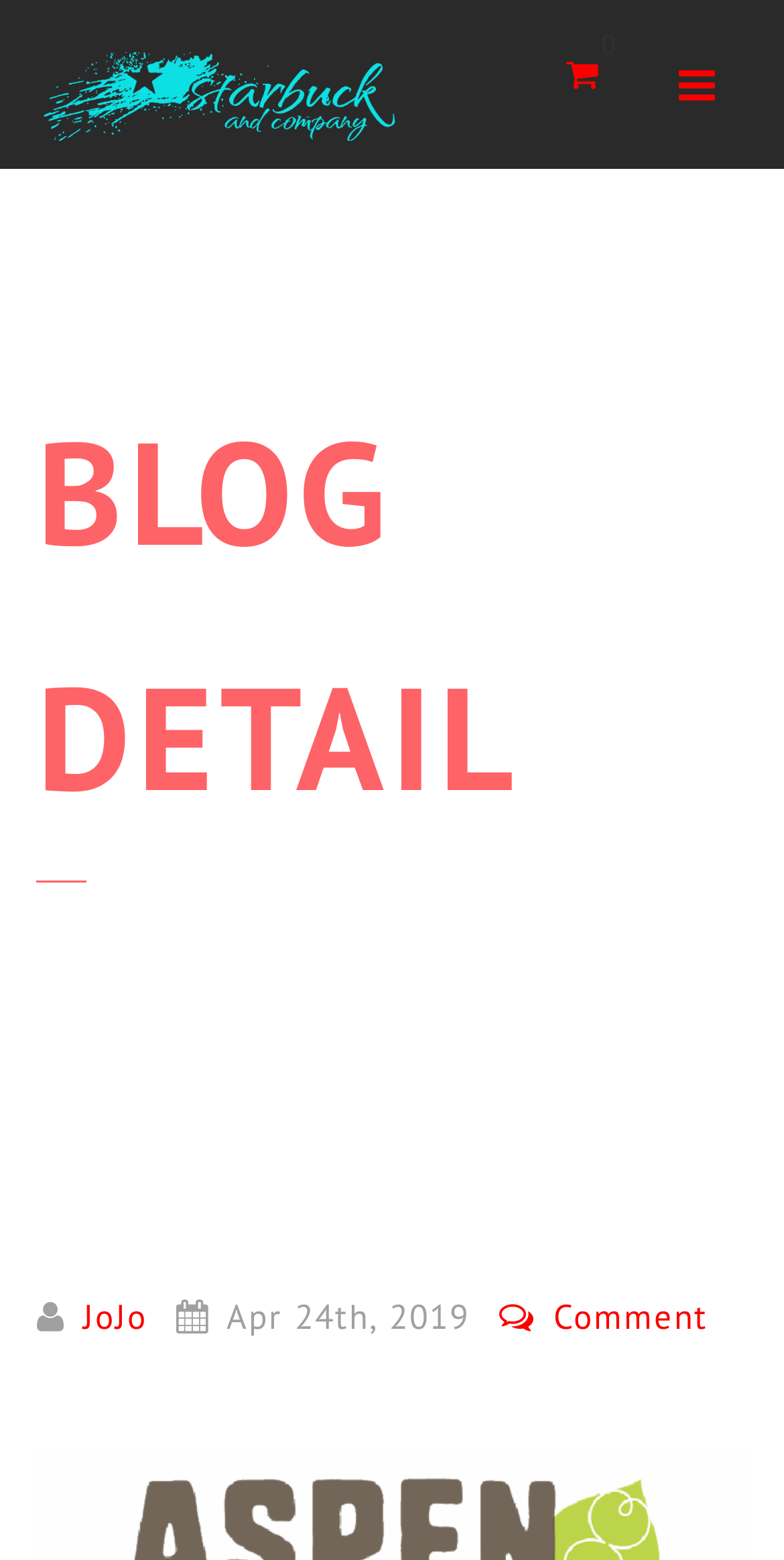Describe the webpage meticulously, covering all significant aspects.

The webpage is about Jojo Starbuck, with a focus on a blog detail page. At the top, there are two links, one with an icon and the text "0" on the right side, and another link on the left side with no text. 

Below these links, there is a prominent heading that reads "BLOG DETAIL", spanning almost the entire width of the page. Within this heading section, there is a subheading with a link to "JoJo" on the left side, followed by a timestamp "Apr 24th, 2019" in the middle, and a link with a comment icon on the right side.